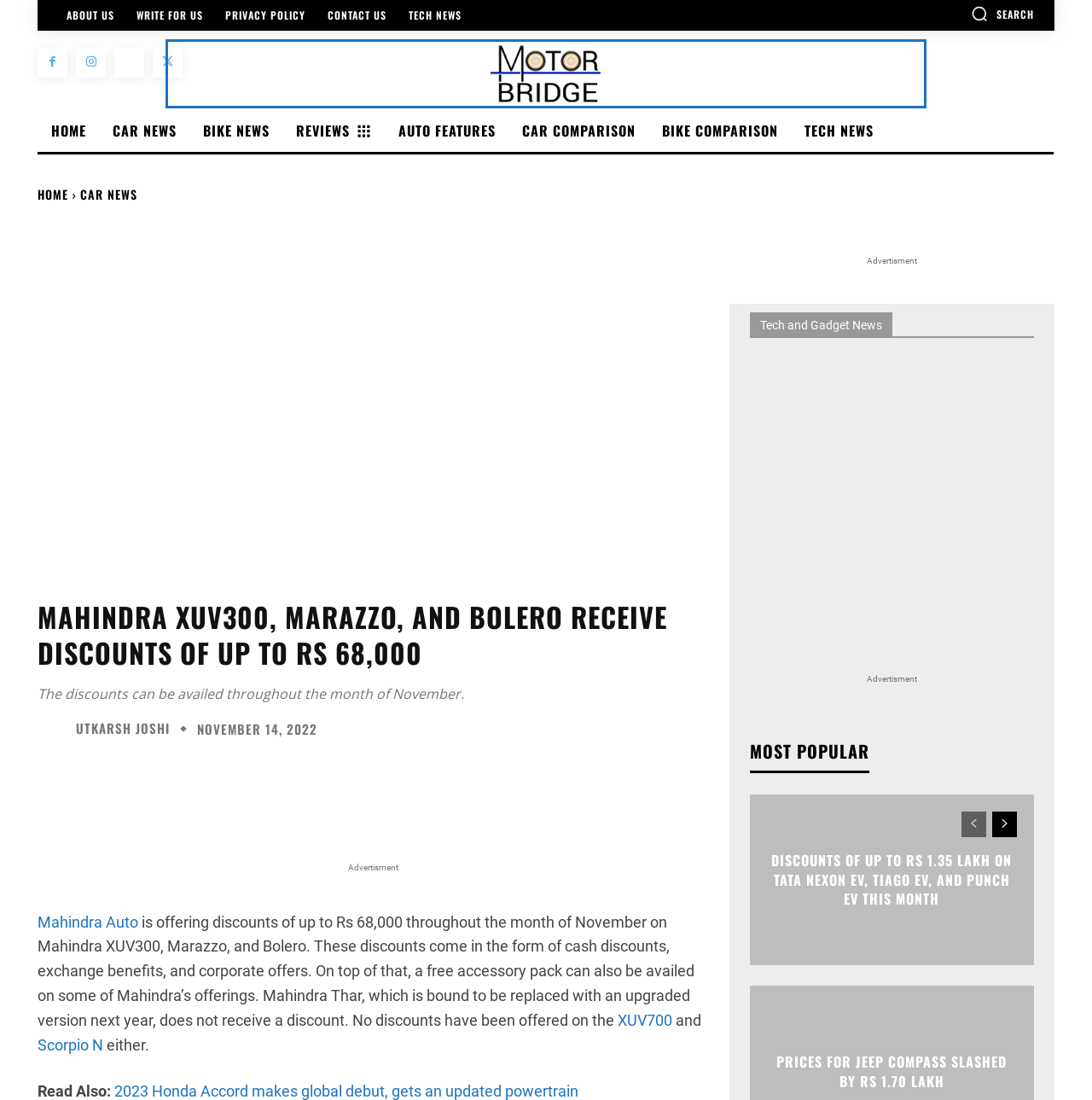Offer a detailed account of what is visible on the webpage.

This webpage appears to be a news article about Mahindra Auto offering discounts on certain car models. At the top of the page, there is a navigation menu with links to "ABOUT US", "WRITE FOR US", "PRIVACY POLICY", "CONTACT US", and "TECH NEWS". On the right side of the navigation menu, there is a search button with a magnifying glass icon.

Below the navigation menu, there is a banner with links to "Motor Bridge" and an image of a car. The banner is followed by a main navigation menu with links to "HOME", "CAR NEWS", "BIKE NEWS", "REVIEWS", "AUTO FEATURES", "CAR COMPARISON", "BIKE COMPARISON", and "TECH NEWS".

The main content of the page is an article with a heading that reads "MAHINDRA XUV300, MARAZZO, AND BOLERO RECEIVE DISCOUNTS OF UP TO RS 68,000". The article is accompanied by an image of a car and provides details about the discounts being offered by Mahindra Auto. The article also mentions that the discounts can be availed throughout the month of November.

On the right side of the article, there are social media sharing links and a section with the author's name and a timestamp. Below the article, there are advertisements and a section with links to other news articles, including "Tech and Gadget News" and "MOST POPULAR" sections. The page also has pagination links at the bottom to navigate to previous and next pages.